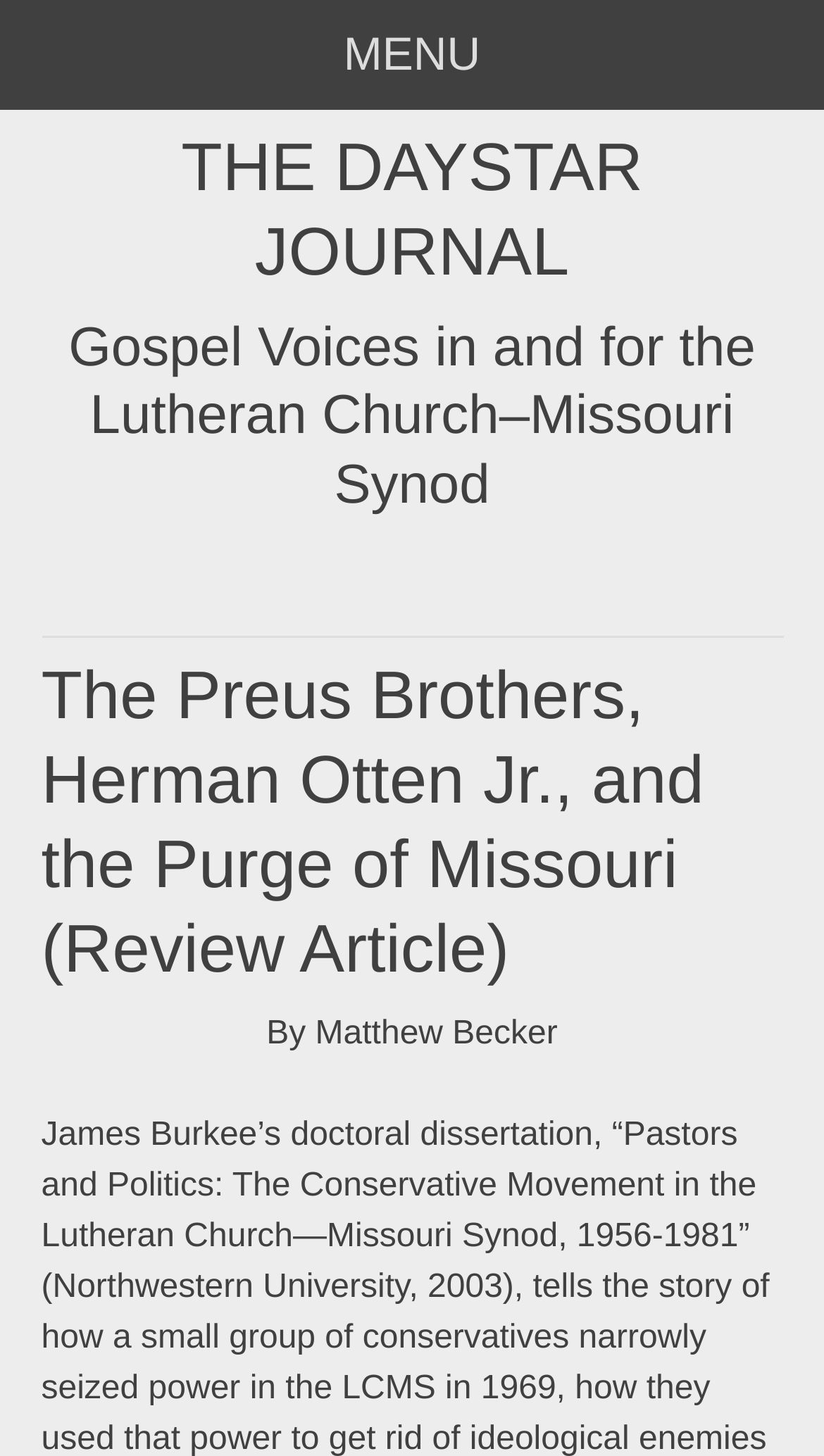Using the element description The Daystar Journal, predict the bounding box coordinates for the UI element. Provide the coordinates in (top-left x, top-left y, bottom-right x, bottom-right y) format with values ranging from 0 to 1.

[0.05, 0.087, 0.95, 0.203]